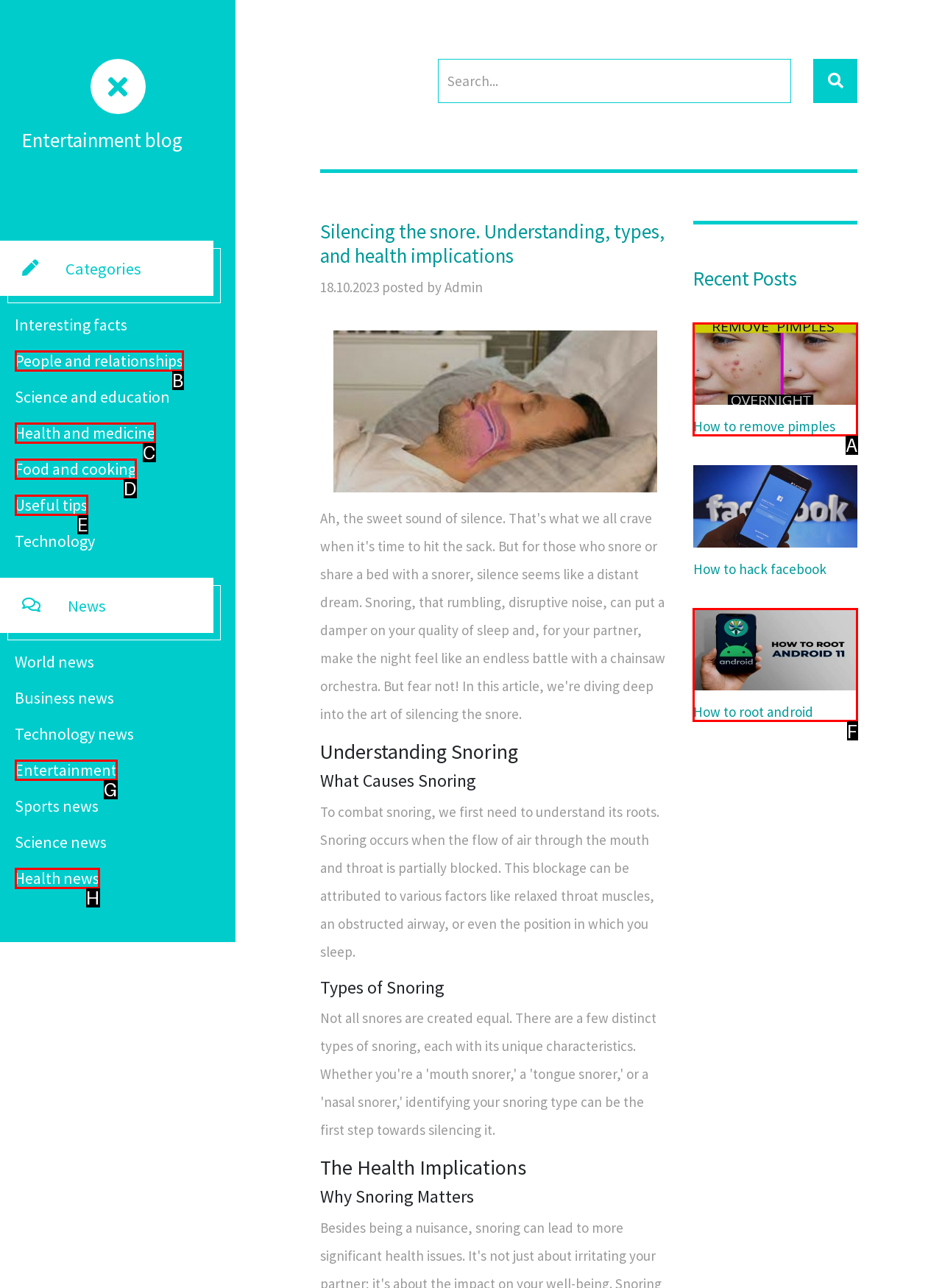Find the option that best fits the description: Entertainment. Answer with the letter of the option.

G